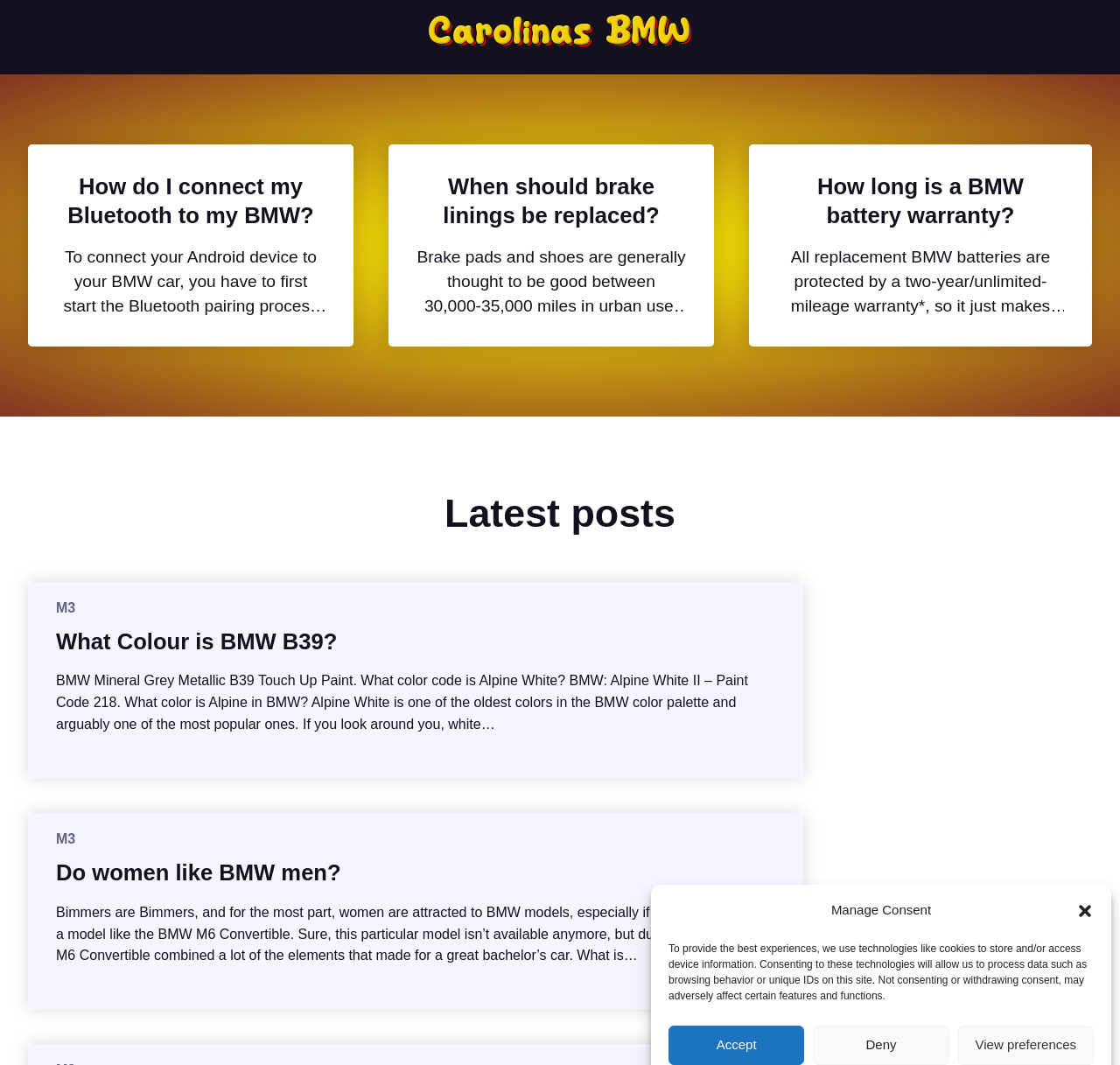Please identify the coordinates of the bounding box that should be clicked to fulfill this instruction: "Read the article about 'How do I connect my Bluetooth to my BMW?'".

[0.05, 0.162, 0.291, 0.217]